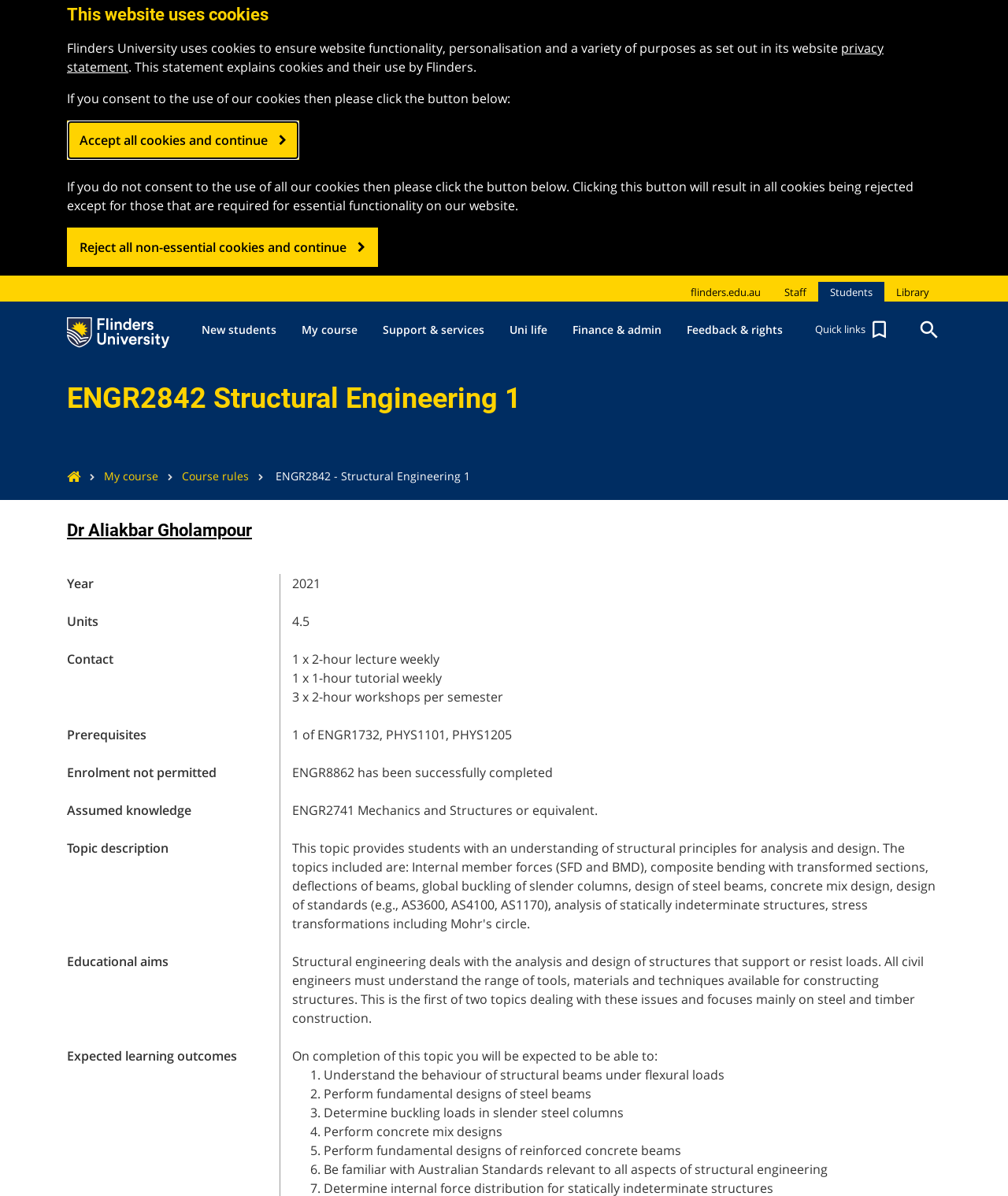Locate the bounding box coordinates of the area to click to fulfill this instruction: "View the course rules". The bounding box should be presented as four float numbers between 0 and 1, in the order [left, top, right, bottom].

[0.157, 0.379, 0.247, 0.418]